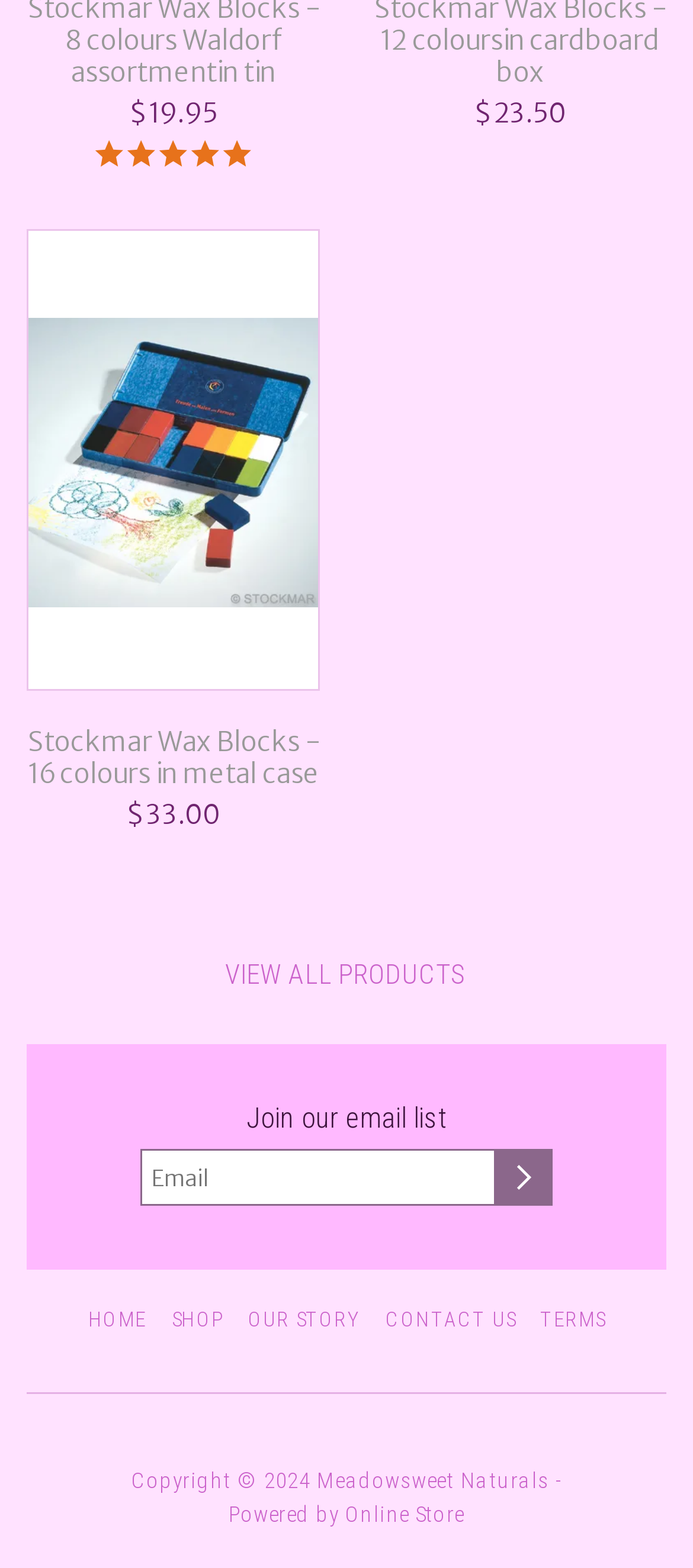What is the purpose of the textbox?
Analyze the screenshot and provide a detailed answer to the question.

The purpose of the textbox is to input an email address, as indicated by the StaticText element with ID 176, which says 'Join our email list', and the textbox element with ID 178, labeled as 'Email', located at the bottom-middle section of the webpage.